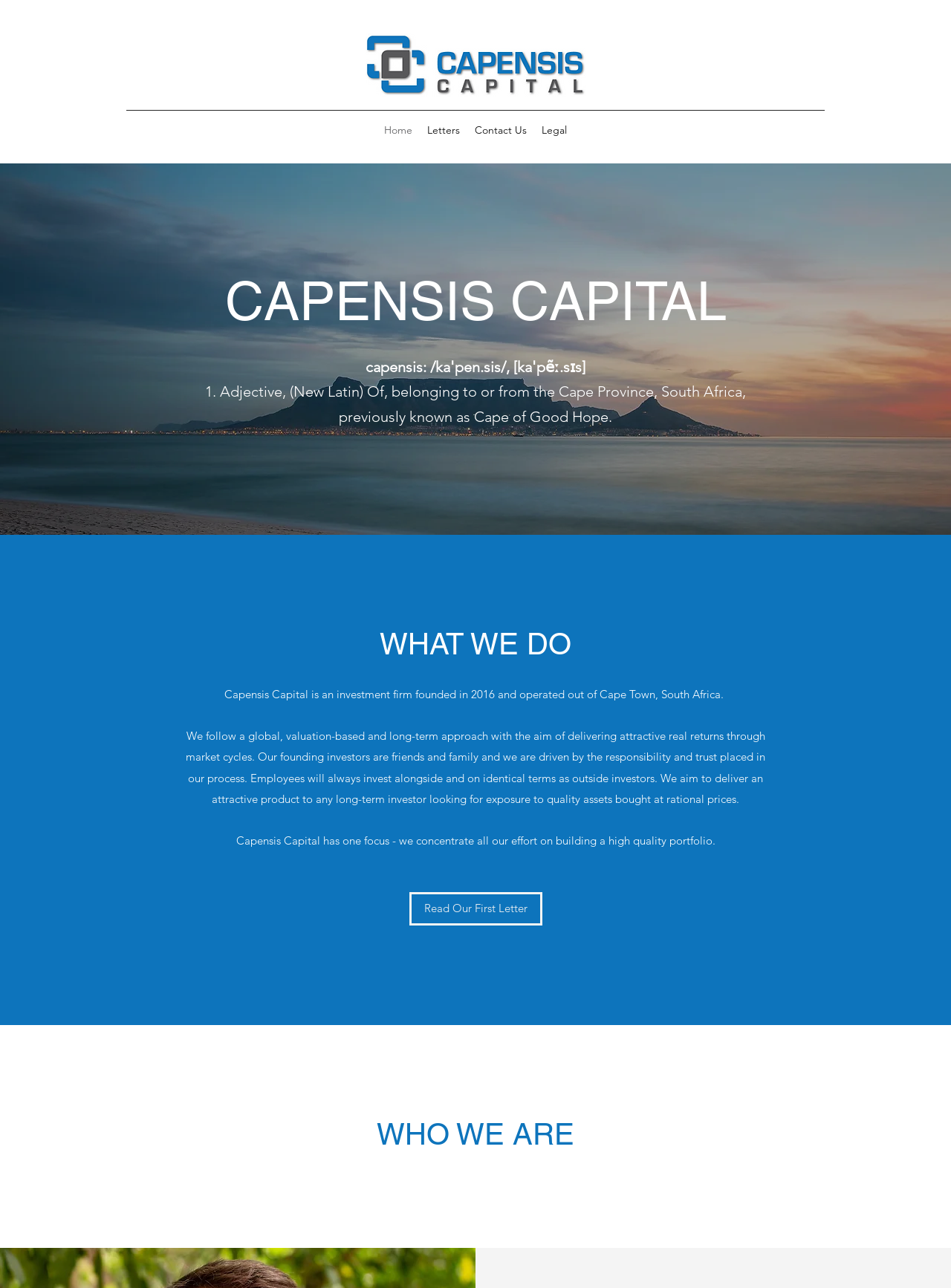Where is Capensis Capital operated from?
Using the visual information from the image, give a one-word or short-phrase answer.

Cape Town, South Africa